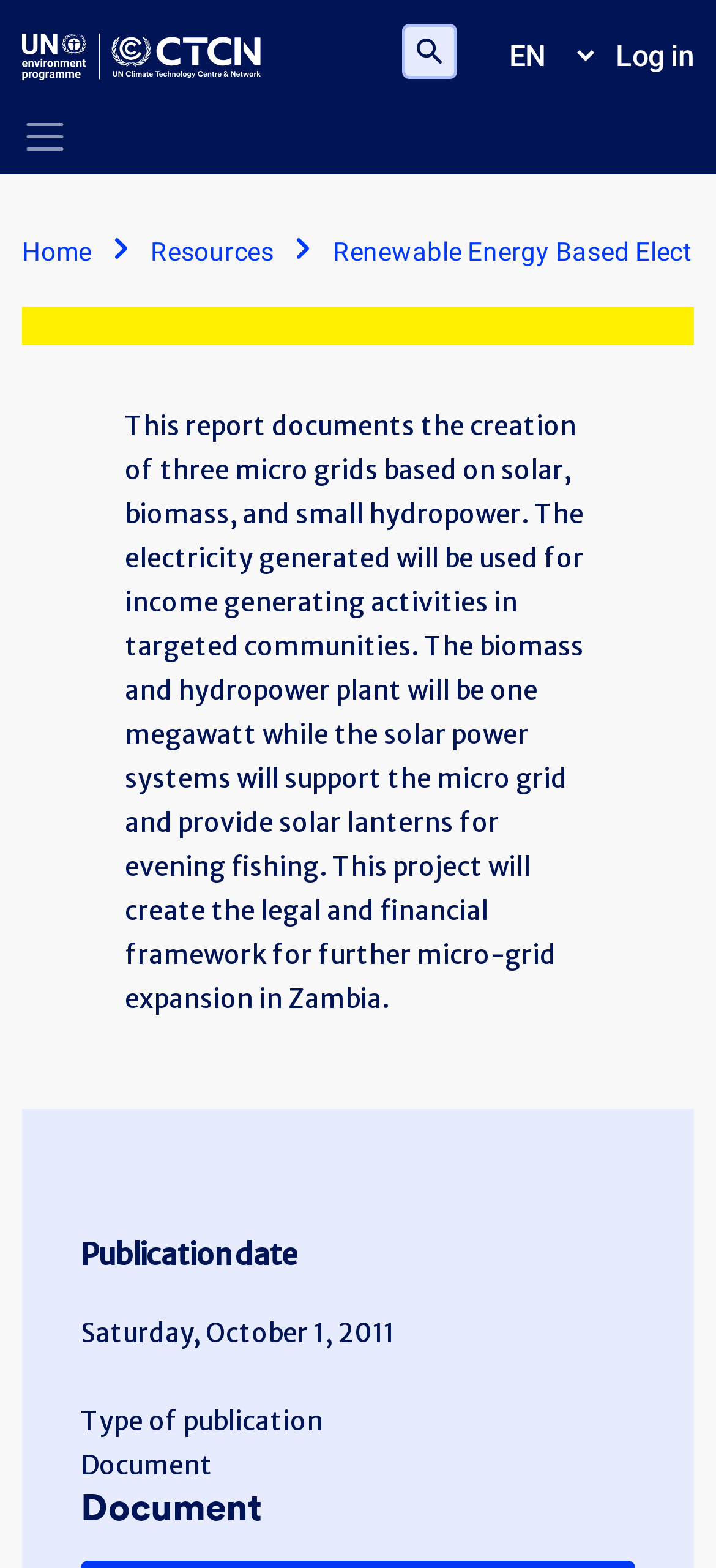Provide the bounding box coordinates for the UI element described in this sentence: "parent_node: en aria-label="Toggle navigation"". The coordinates should be four float values between 0 and 1, i.e., [left, top, right, bottom].

[0.031, 0.073, 0.095, 0.102]